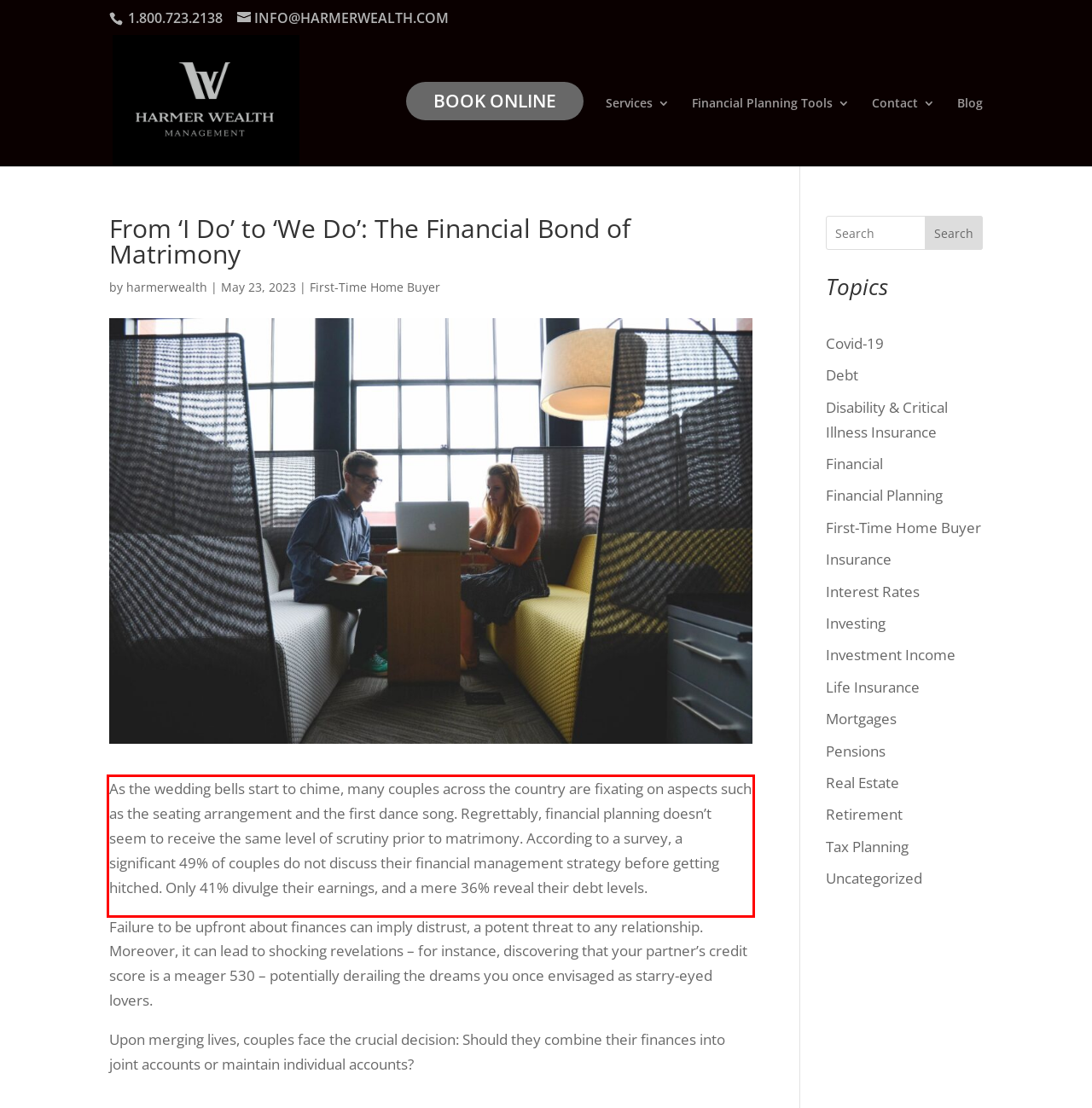Please examine the webpage screenshot containing a red bounding box and use OCR to recognize and output the text inside the red bounding box.

As the wedding bells start to chime, many couples across the country are fixating on aspects such as the seating arrangement and the first dance song. Regrettably, financial planning doesn’t seem to receive the same level of scrutiny prior to matrimony. According to a survey, a significant 49% of couples do not discuss their financial management strategy before getting hitched. Only 41% divulge their earnings, and a mere 36% reveal their debt levels.